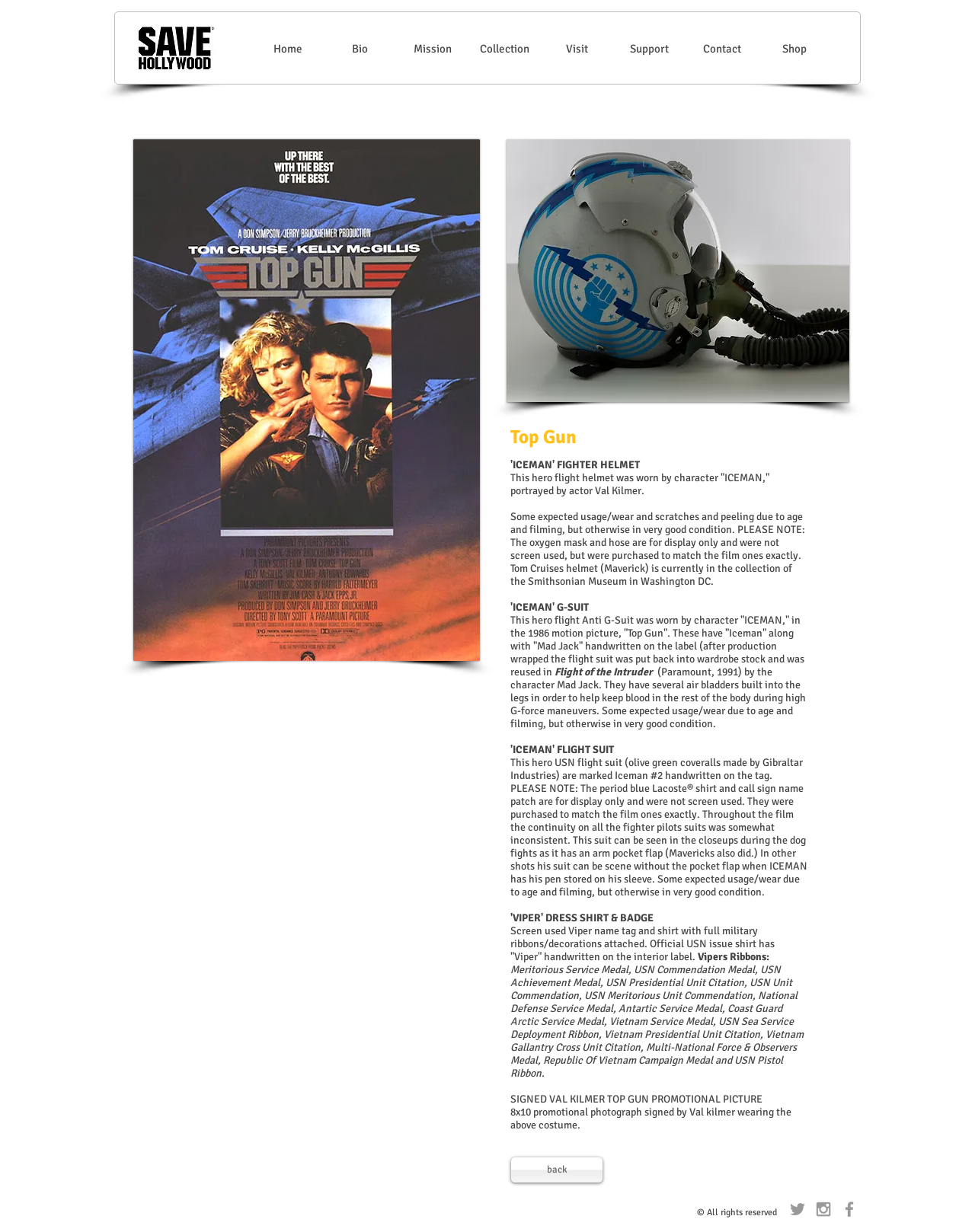Determine the bounding box coordinates of the clickable area required to perform the following instruction: "View the 'Bio' page". The coordinates should be represented as four float numbers between 0 and 1: [left, top, right, bottom].

[0.332, 0.032, 0.406, 0.048]